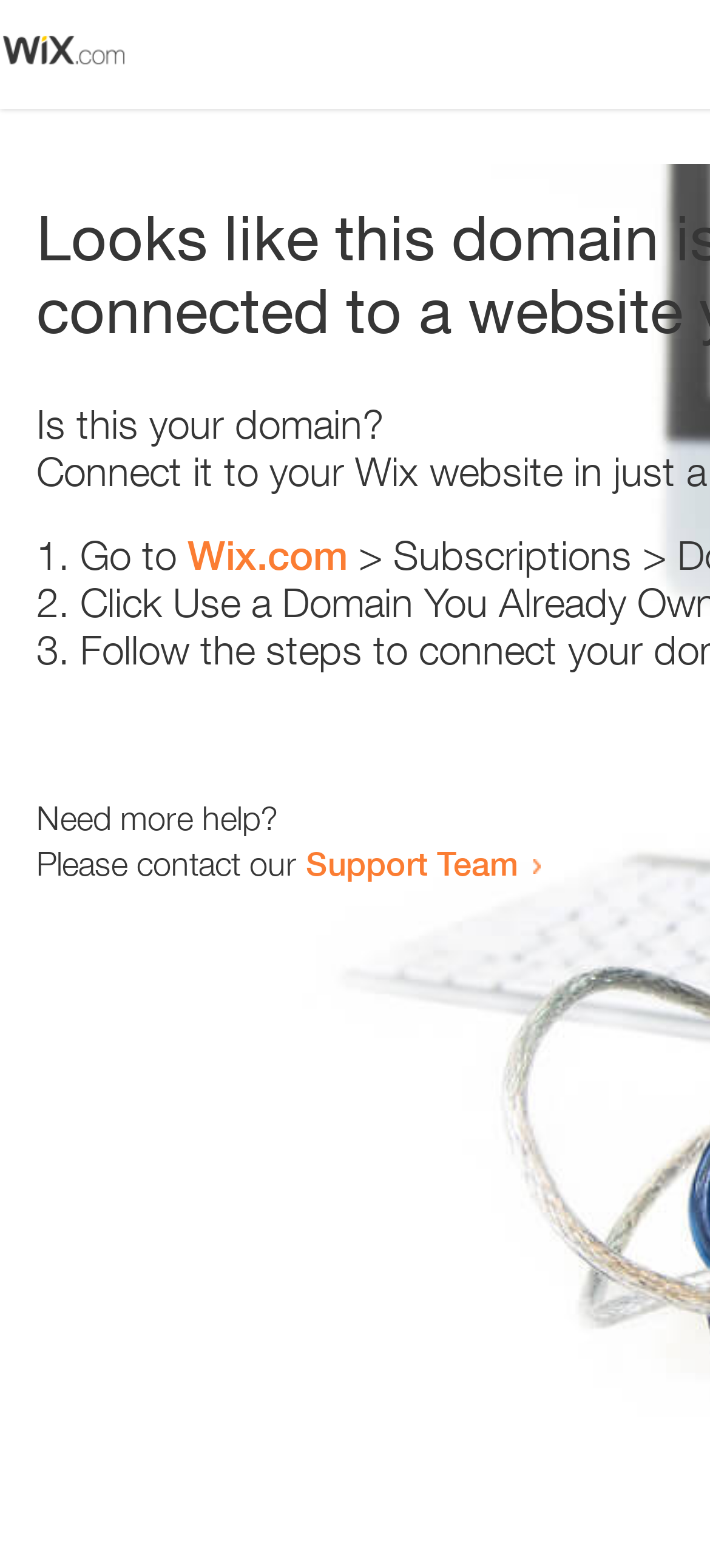Provide a thorough summary of the webpage.

The webpage appears to be an error page, with a small image at the top left corner. Below the image, there is a question "Is this your domain?" in a prominent position. 

To the right of the question, there is a numbered list with three items. The first item starts with "1." and suggests going to "Wix.com". The second item starts with "2." and the third item starts with "3.", but their contents are not specified. 

Below the list, there is a message "Need more help?" followed by a sentence "Please contact our Support Team" with a link to the Support Team. The link is positioned to the right of the sentence.